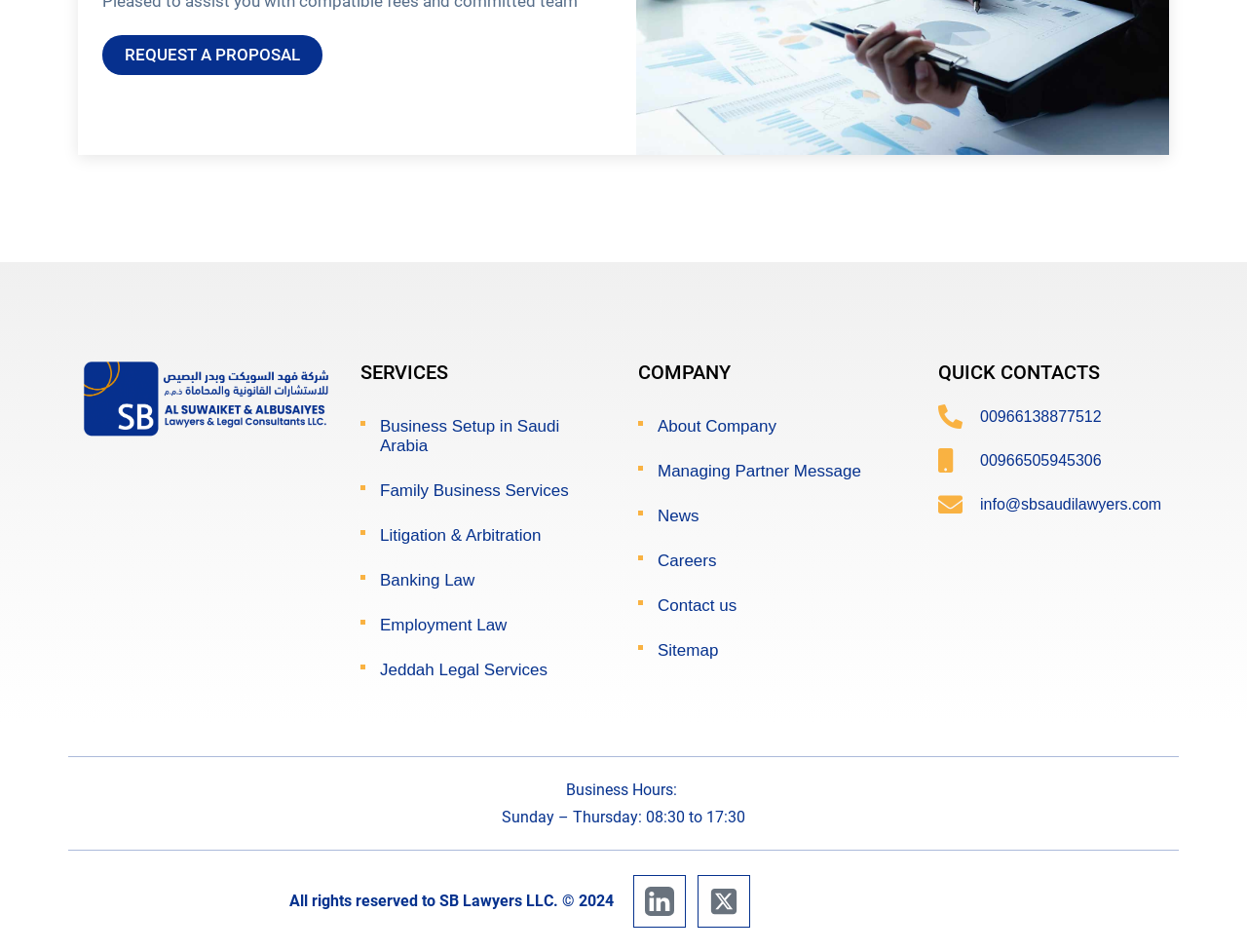What is the company's name?
Please use the image to deliver a detailed and complete answer.

I found the company's name by looking at the logo at the top of the page, which says 'SB Logo 2022 RGB'. Then, I searched for a mention of the company's name and found it at the bottom of the page, where it says 'All rights reserved to SB Lawyers LLC. © 2024'.